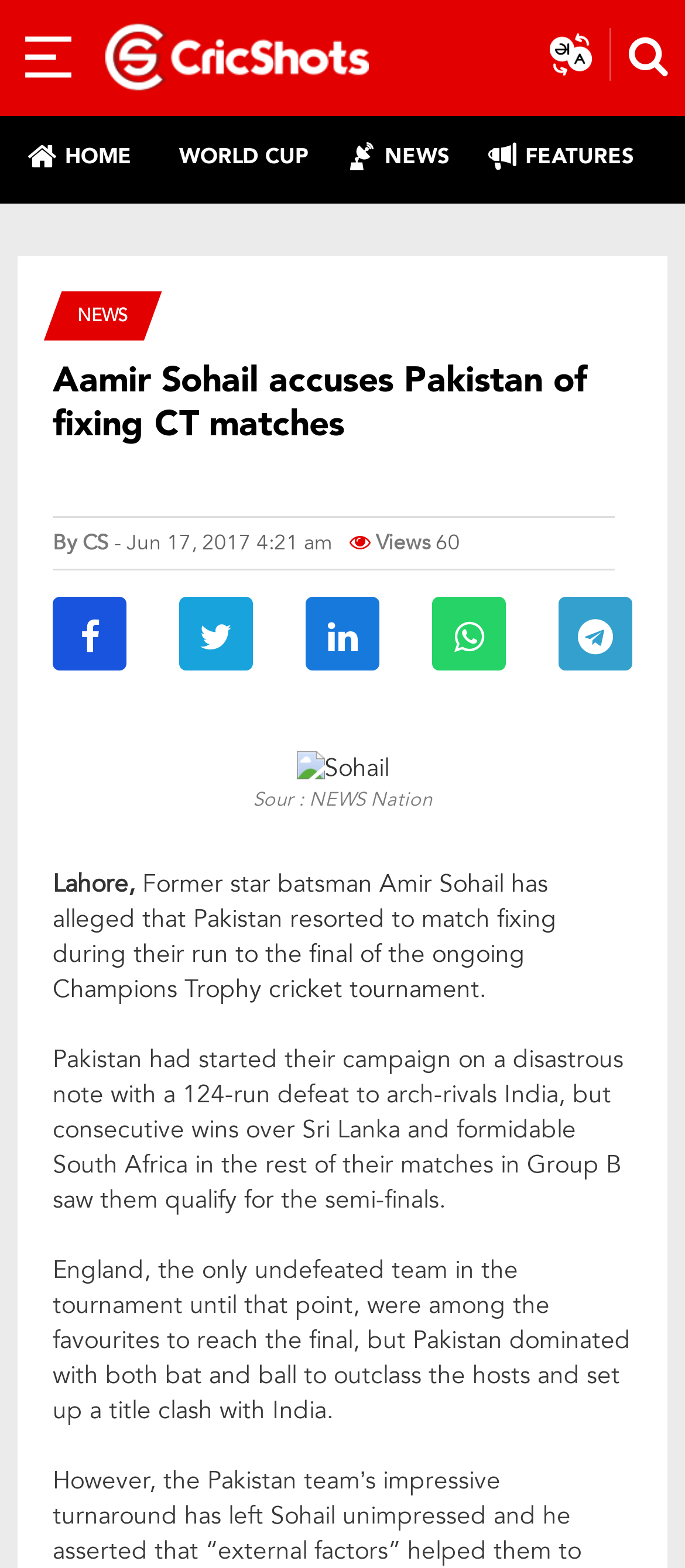Please locate the bounding box coordinates of the region I need to click to follow this instruction: "Go to the home page".

[0.026, 0.086, 0.208, 0.113]